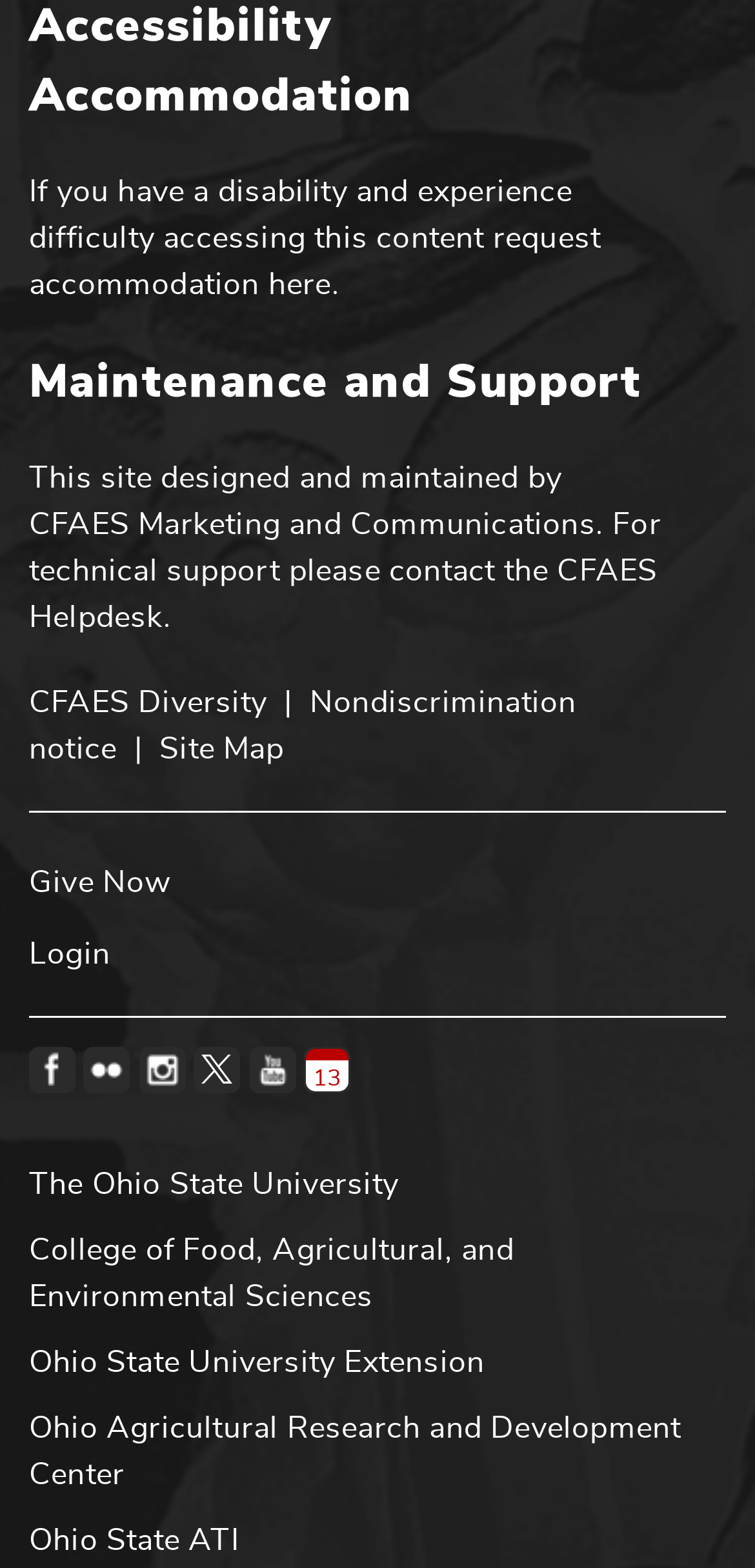Kindly determine the bounding box coordinates of the area that needs to be clicked to fulfill this instruction: "contact the CFAES Helpdesk".

[0.038, 0.355, 0.871, 0.404]